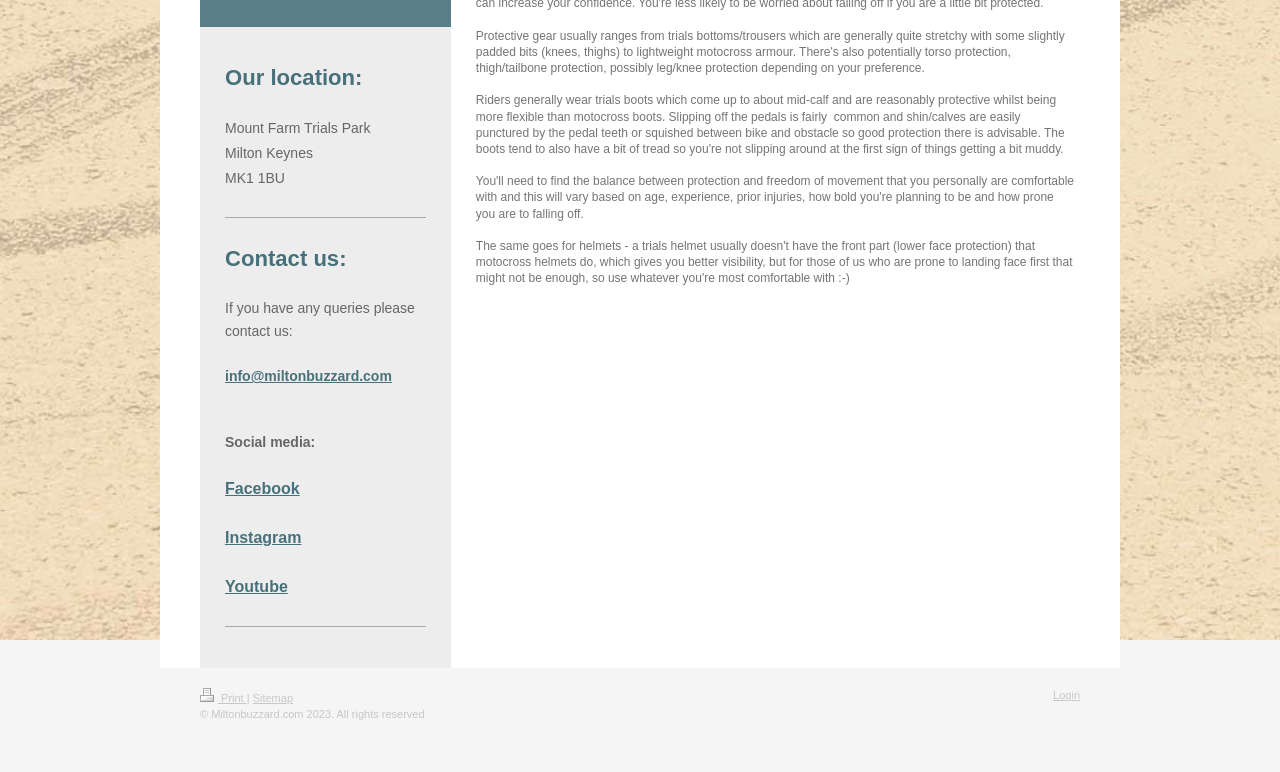Based on the element description "info@miltonbuzzard.com", predict the bounding box coordinates of the UI element.

[0.176, 0.477, 0.306, 0.498]